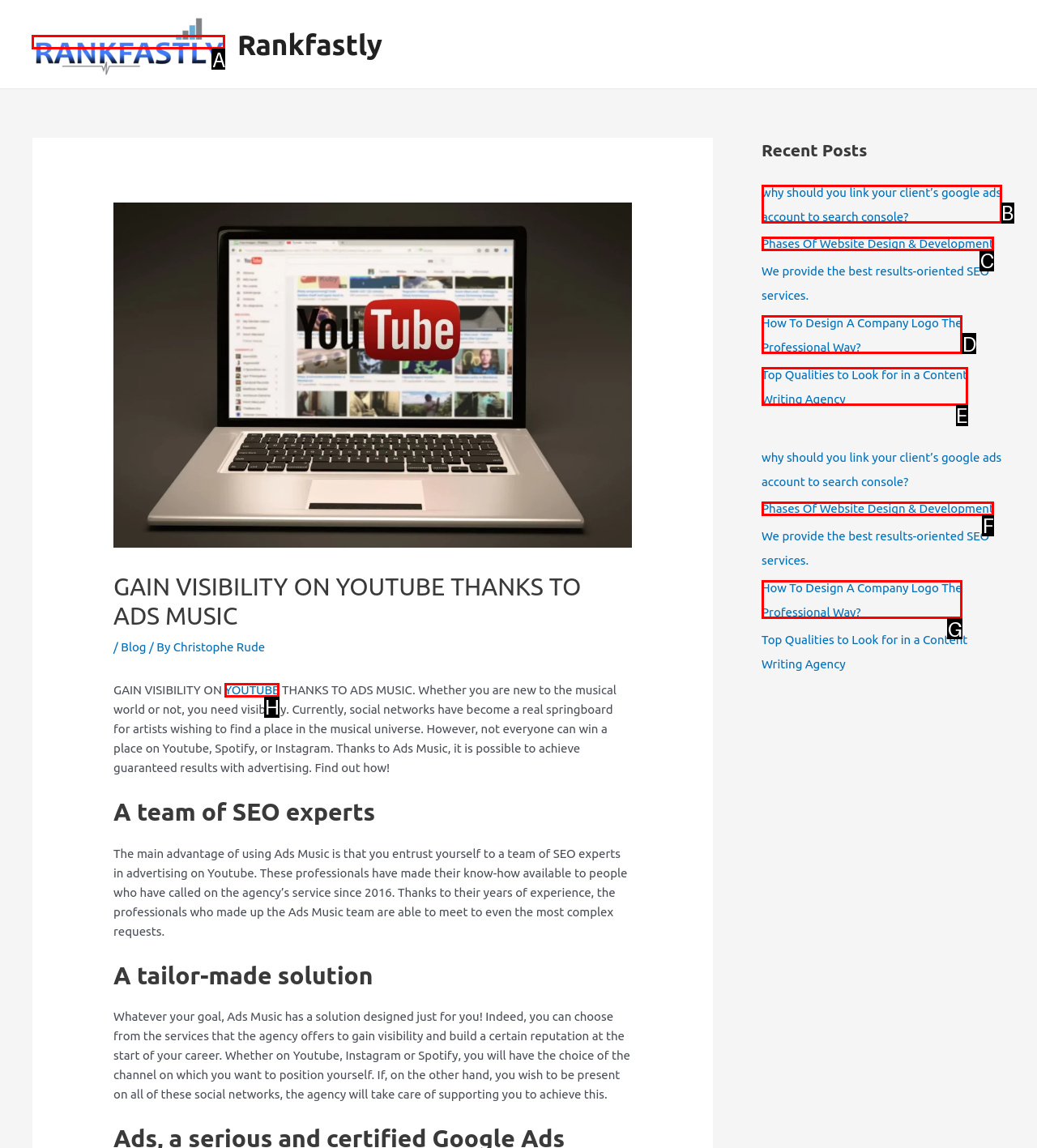From the available options, which lettered element should I click to complete this task: Click on the 'Rankfastly' link at the top?

A